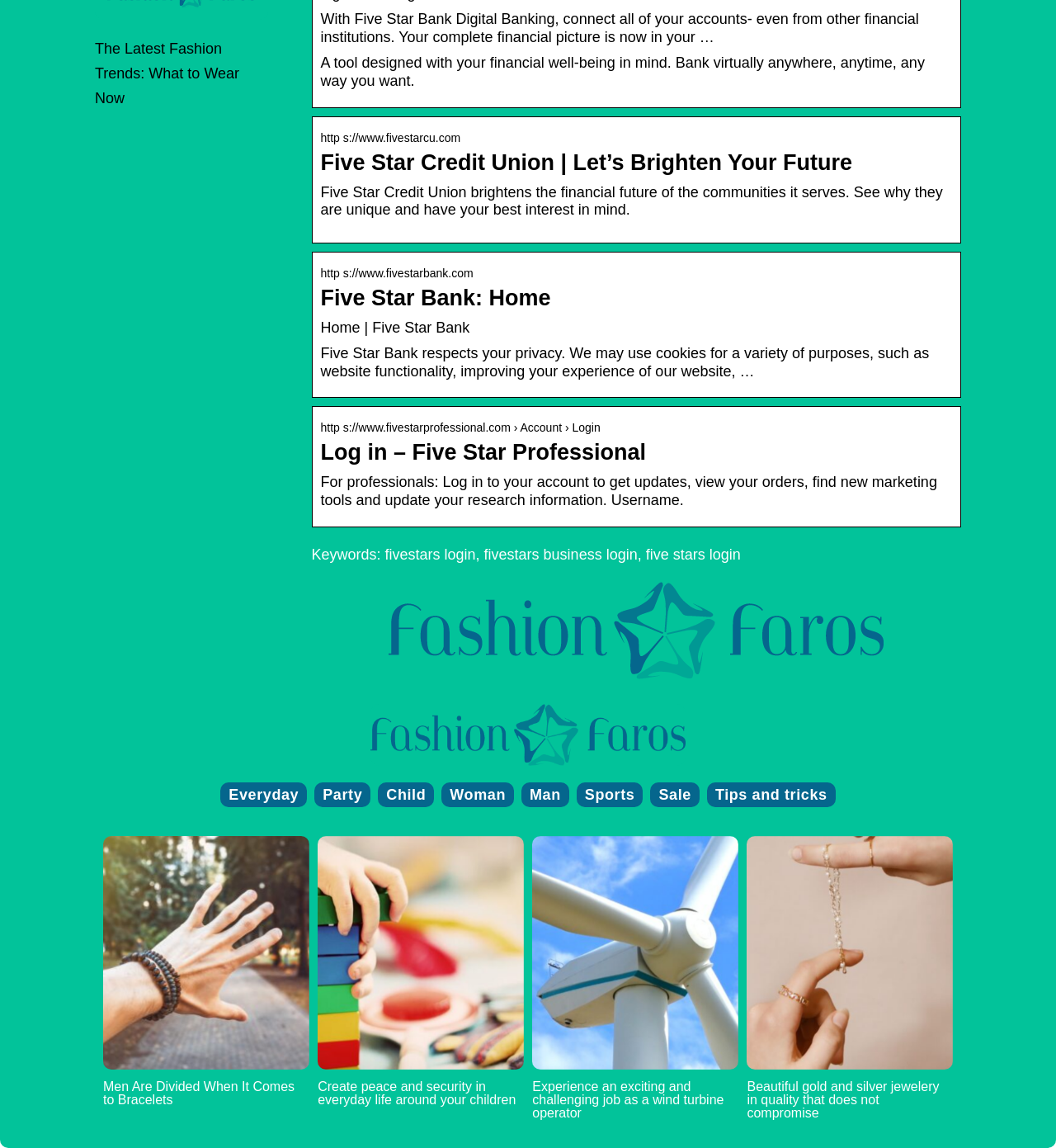What is the theme of the links at the bottom of the webpage?
Answer the question using a single word or phrase, according to the image.

Fashion and lifestyle